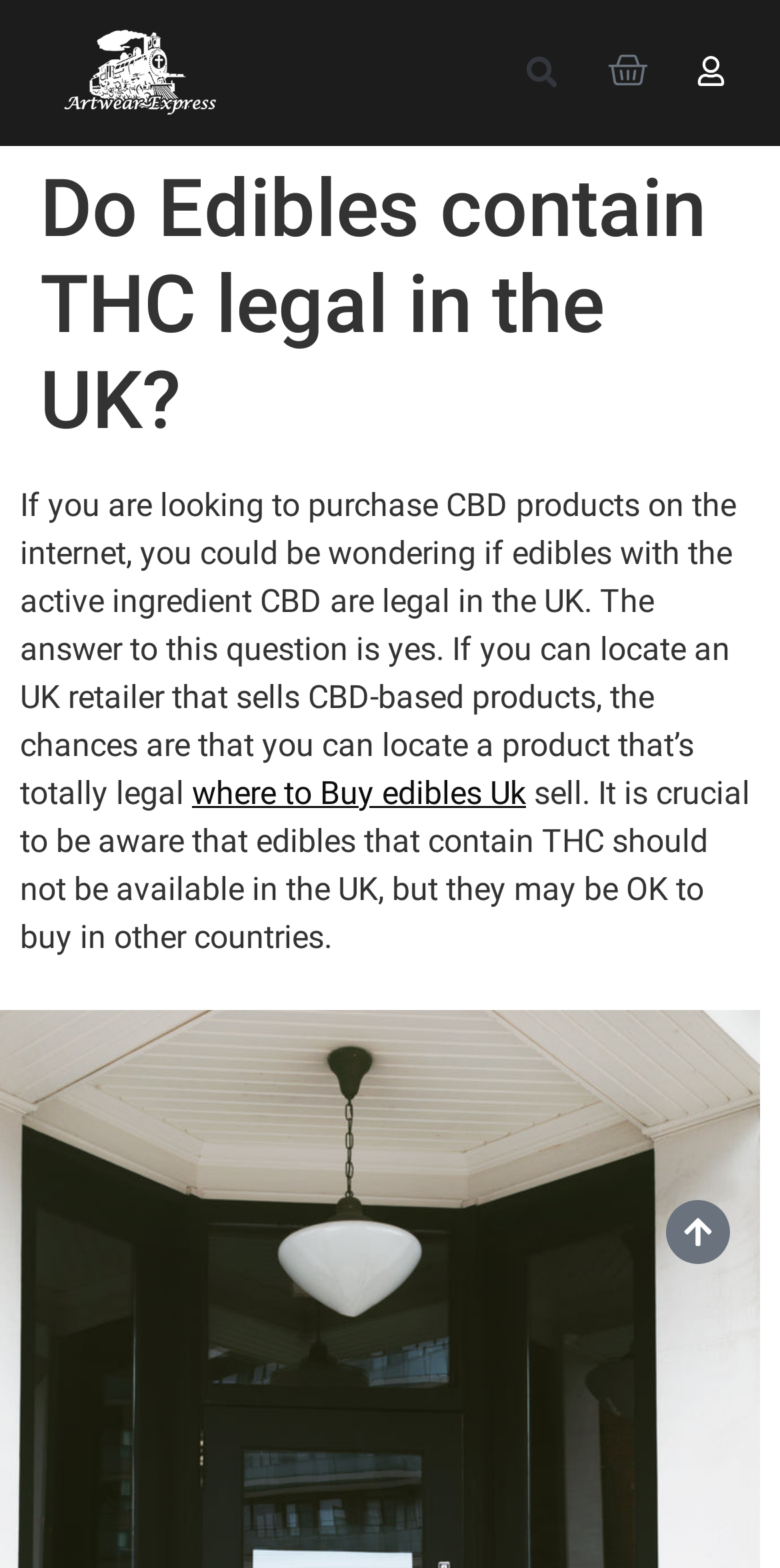Using the provided description $0.00 0 Cart, find the bounding box coordinates for the UI element. Provide the coordinates in (top-left x, top-left y, bottom-right x, bottom-right y) format, ensuring all values are between 0 and 1.

[0.749, 0.024, 0.862, 0.069]